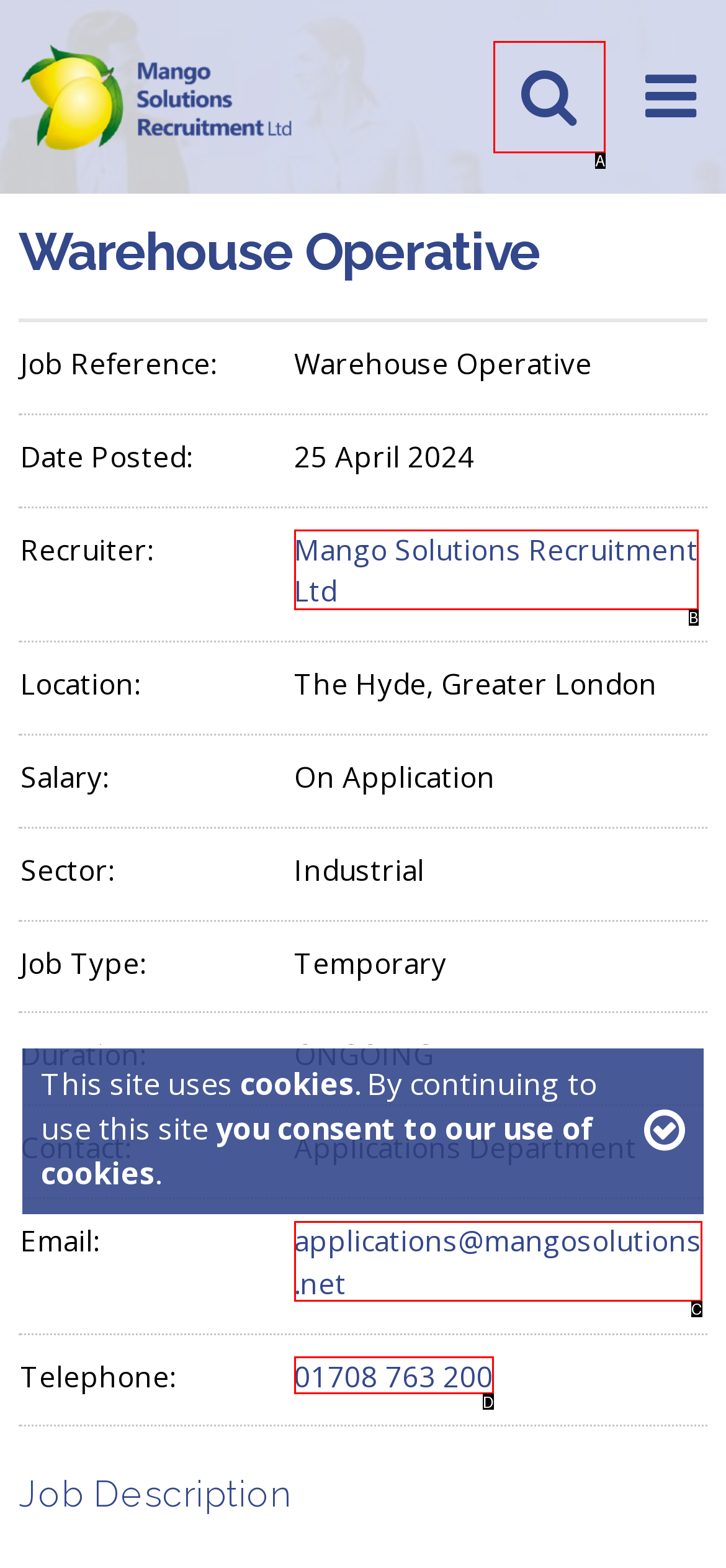Using the provided description: 01708 763 200, select the most fitting option and return its letter directly from the choices.

D